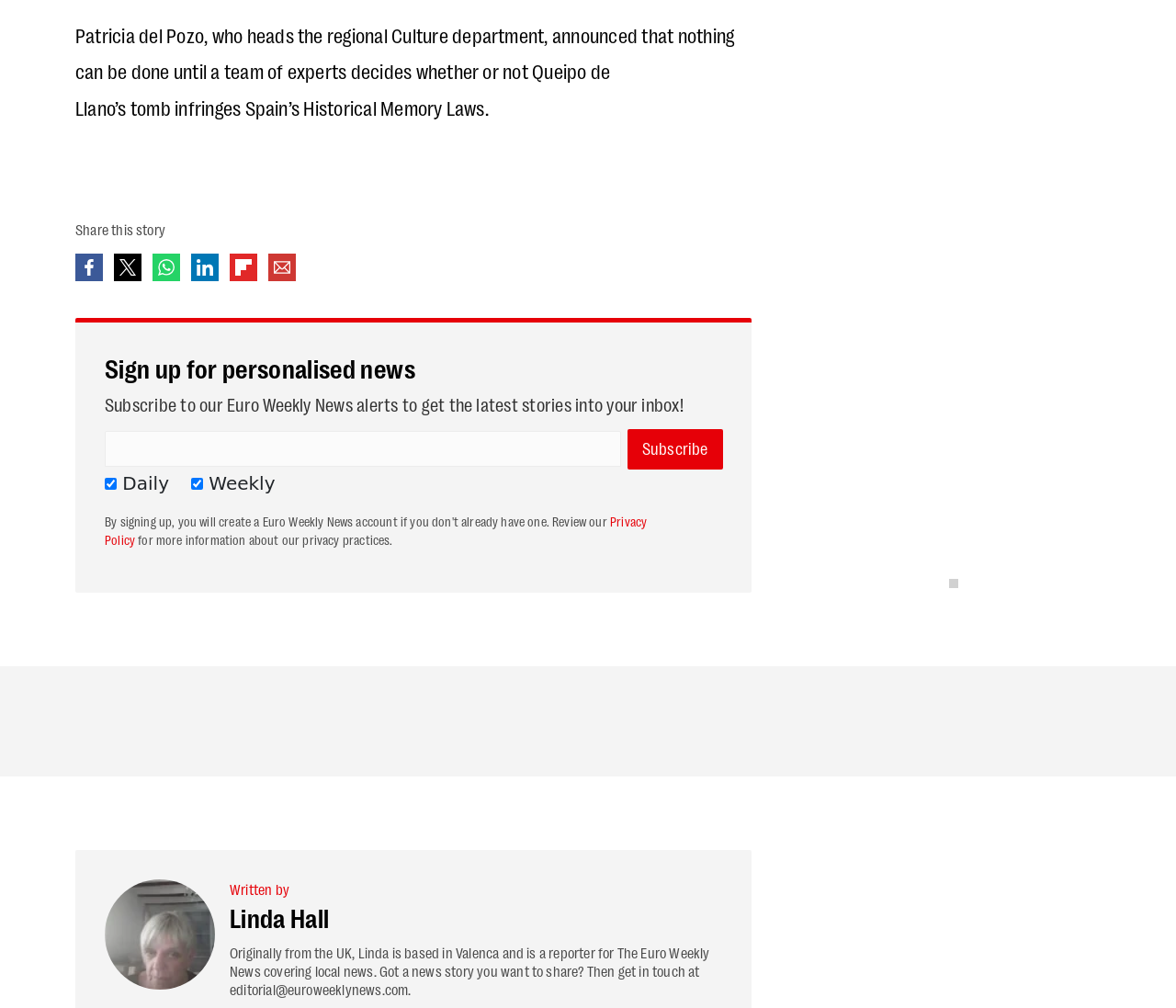Identify the bounding box coordinates of the region that needs to be clicked to carry out this instruction: "Share on Facebook". Provide these coordinates as four float numbers ranging from 0 to 1, i.e., [left, top, right, bottom].

[0.064, 0.252, 0.088, 0.279]